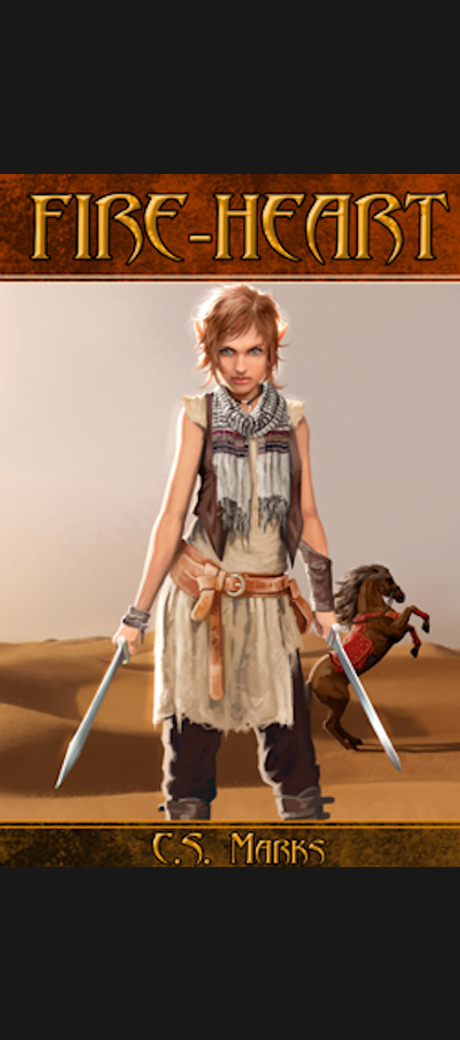What is the background of the cover art?
Kindly offer a detailed explanation using the data available in the image.

Behind the warrior, a dynamic representation of a horse captures the essence of the vast, sandy backdrop, hinting at the epic adventure that awaits in the story.